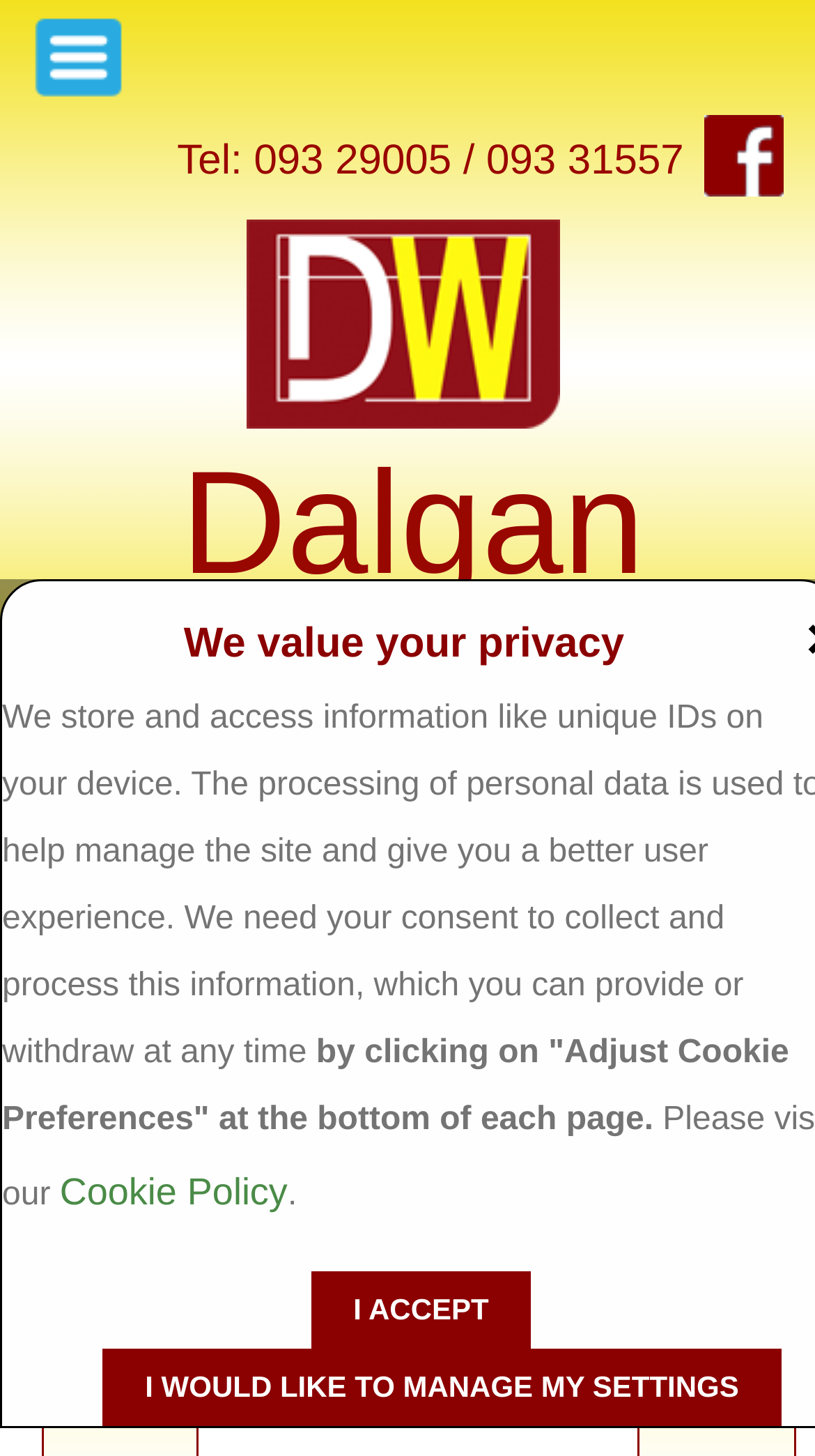Determine the bounding box coordinates for the UI element matching this description: "I accept".

[0.382, 0.873, 0.651, 0.926]